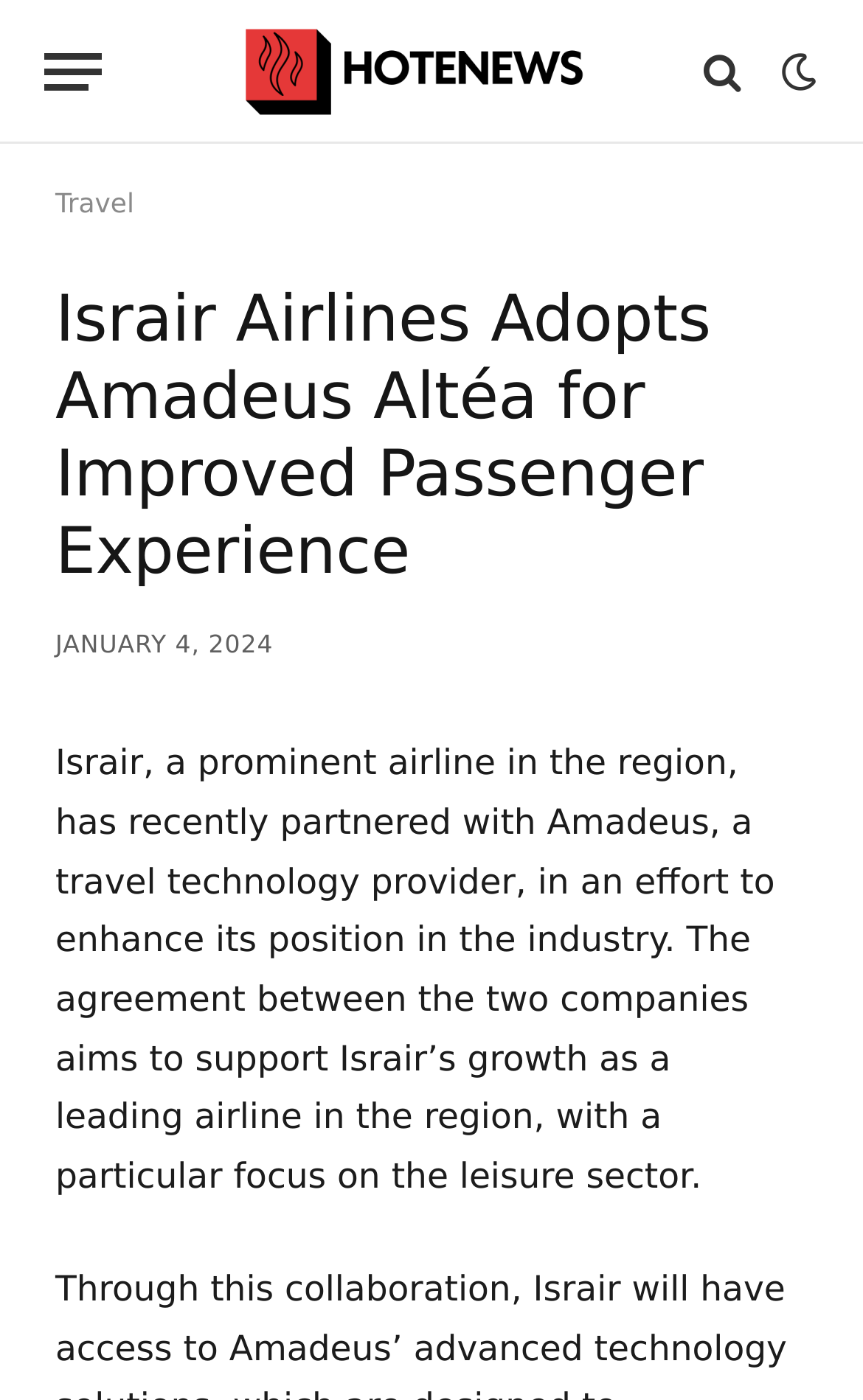What is the name of the airline mentioned in the article?
Look at the screenshot and give a one-word or phrase answer.

Israir